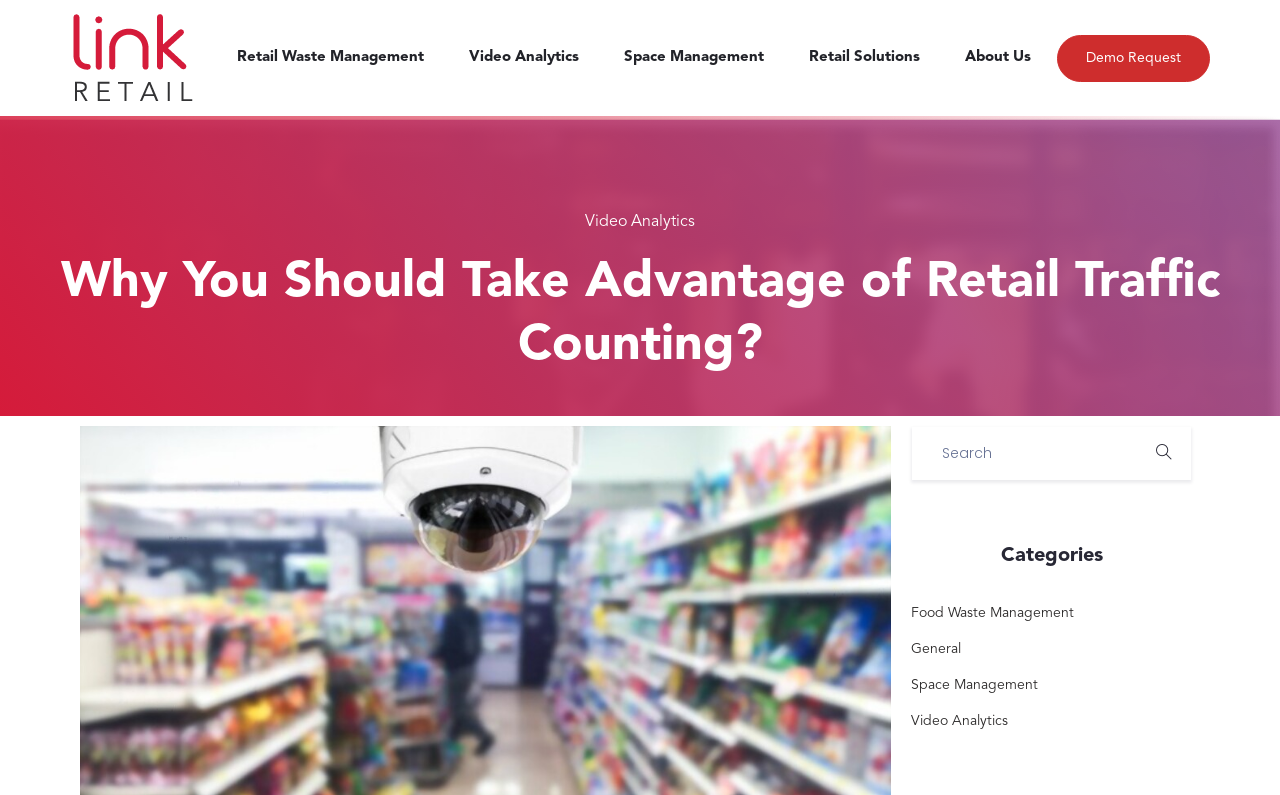Please determine the bounding box coordinates for the element with the description: "parent_node: Retail Waste Management".

[0.055, 0.01, 0.152, 0.136]